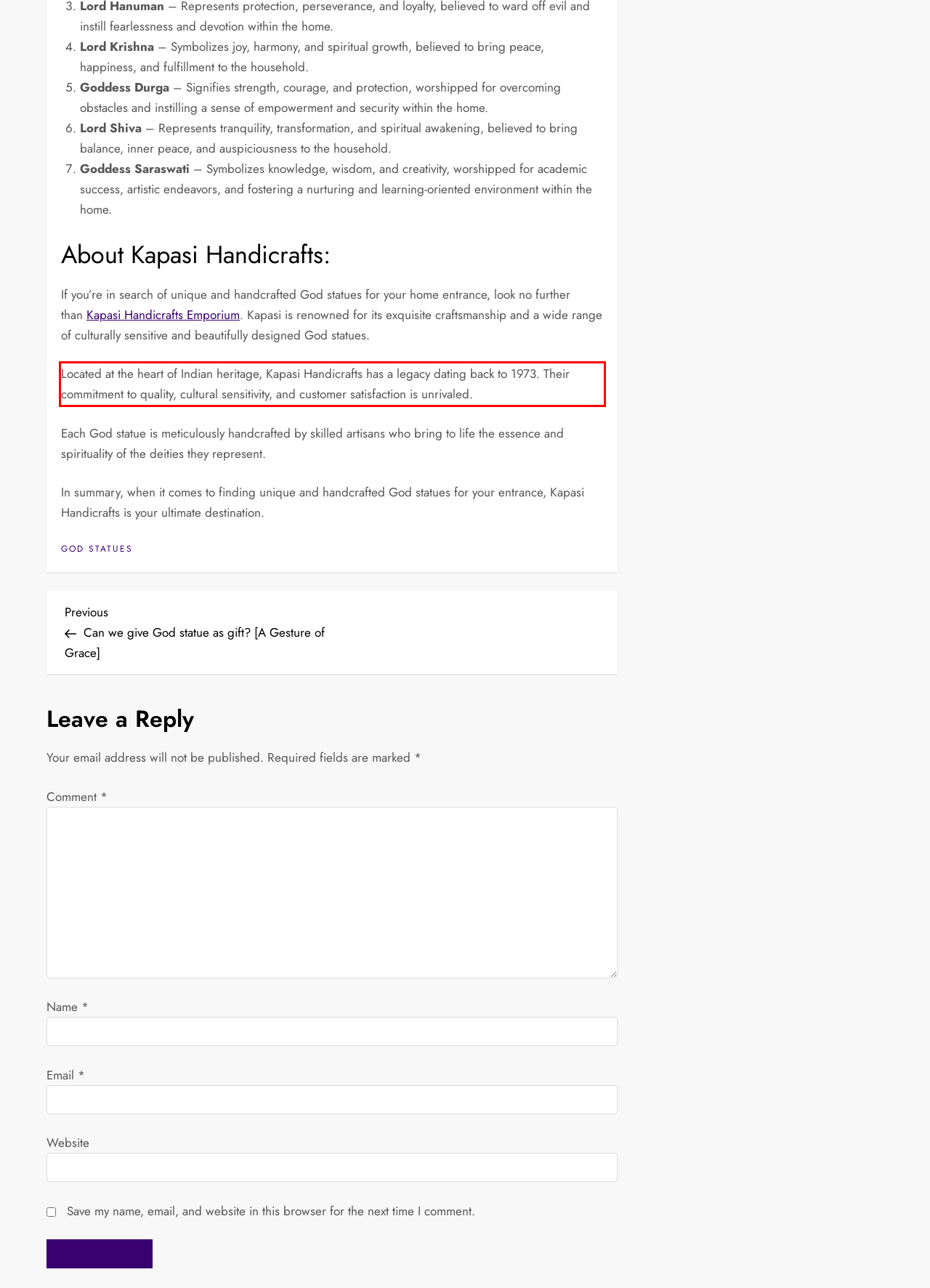Using the provided webpage screenshot, recognize the text content in the area marked by the red bounding box.

Located at the heart of Indian heritage, Kapasi Handicrafts has a legacy dating back to 1973. Their commitment to quality, cultural sensitivity, and customer satisfaction is unrivaled.